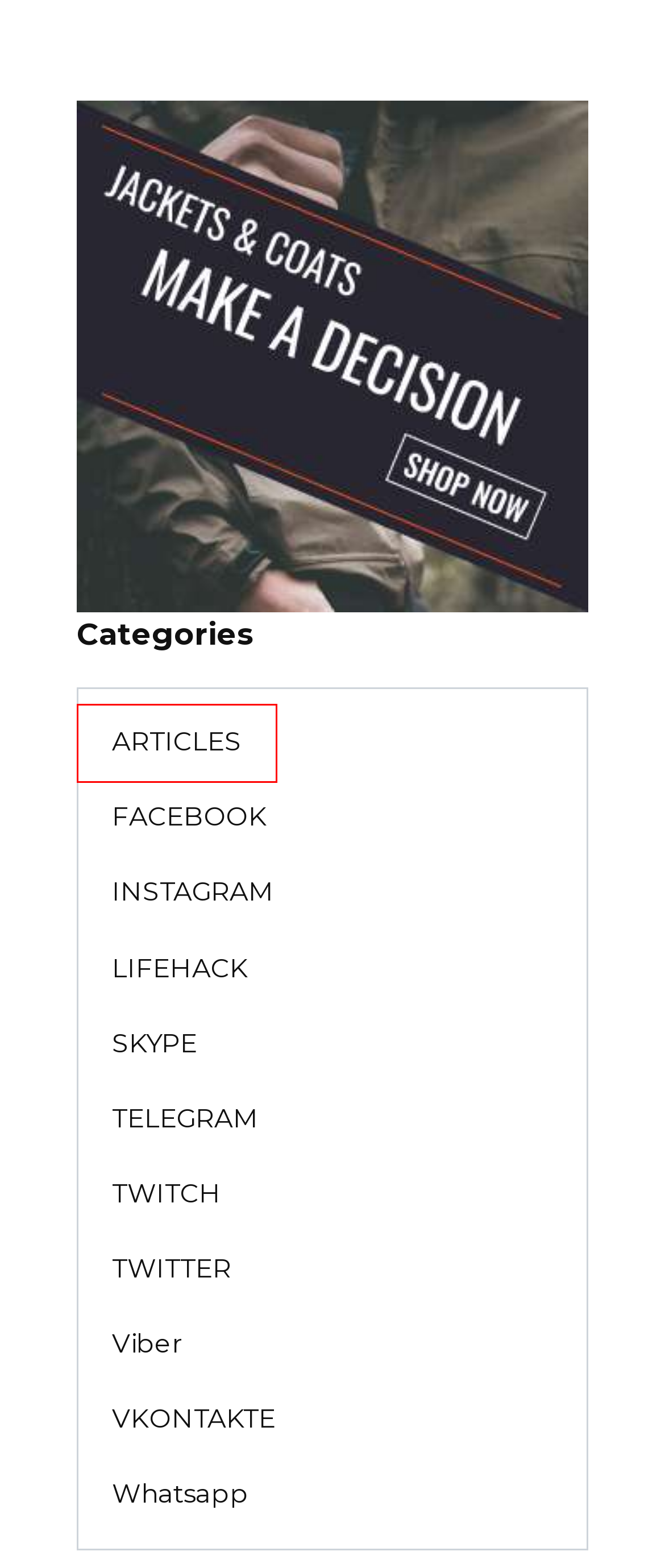You’re provided with a screenshot of a webpage that has a red bounding box around an element. Choose the best matching webpage description for the new page after clicking the element in the red box. The options are:
A. FACEBOOK Archives - Authoritatively about social networks
B. ARTICLES Archives - Authoritatively about social networks
C. TELEGRAM Archives - Authoritatively about social networks
D. Viber Archives - Authoritatively about social networks
E. TWITCH Archives - Authoritatively about social networks
F. Whatsapp Archives - Authoritatively about social networks
G. LIFEHACK Archives - Authoritatively about social networks
H. TWITTER Archives - Authoritatively about social networks

B